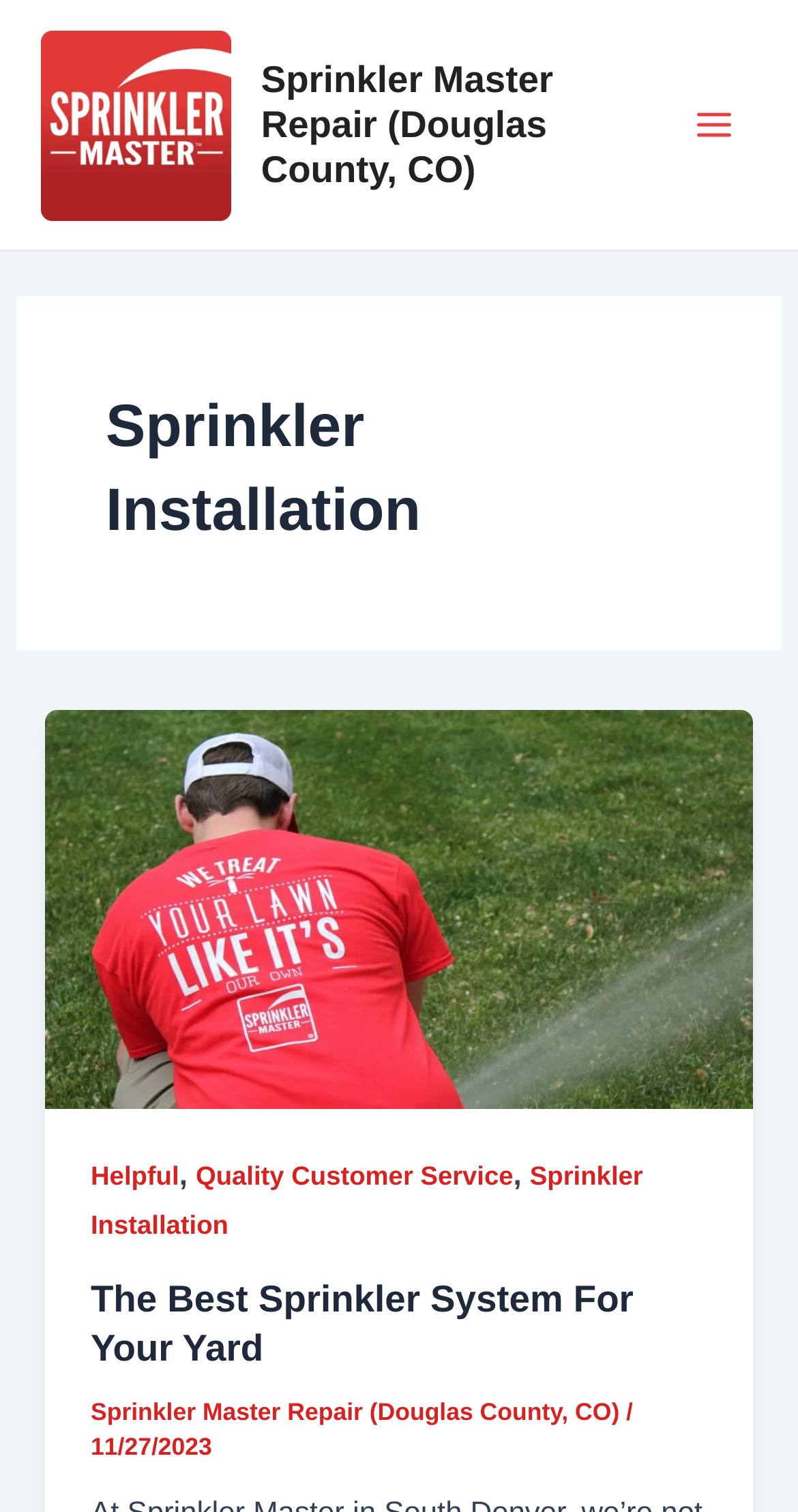What is the name of the company?
Refer to the image and respond with a one-word or short-phrase answer.

Sprinkler Master Repair